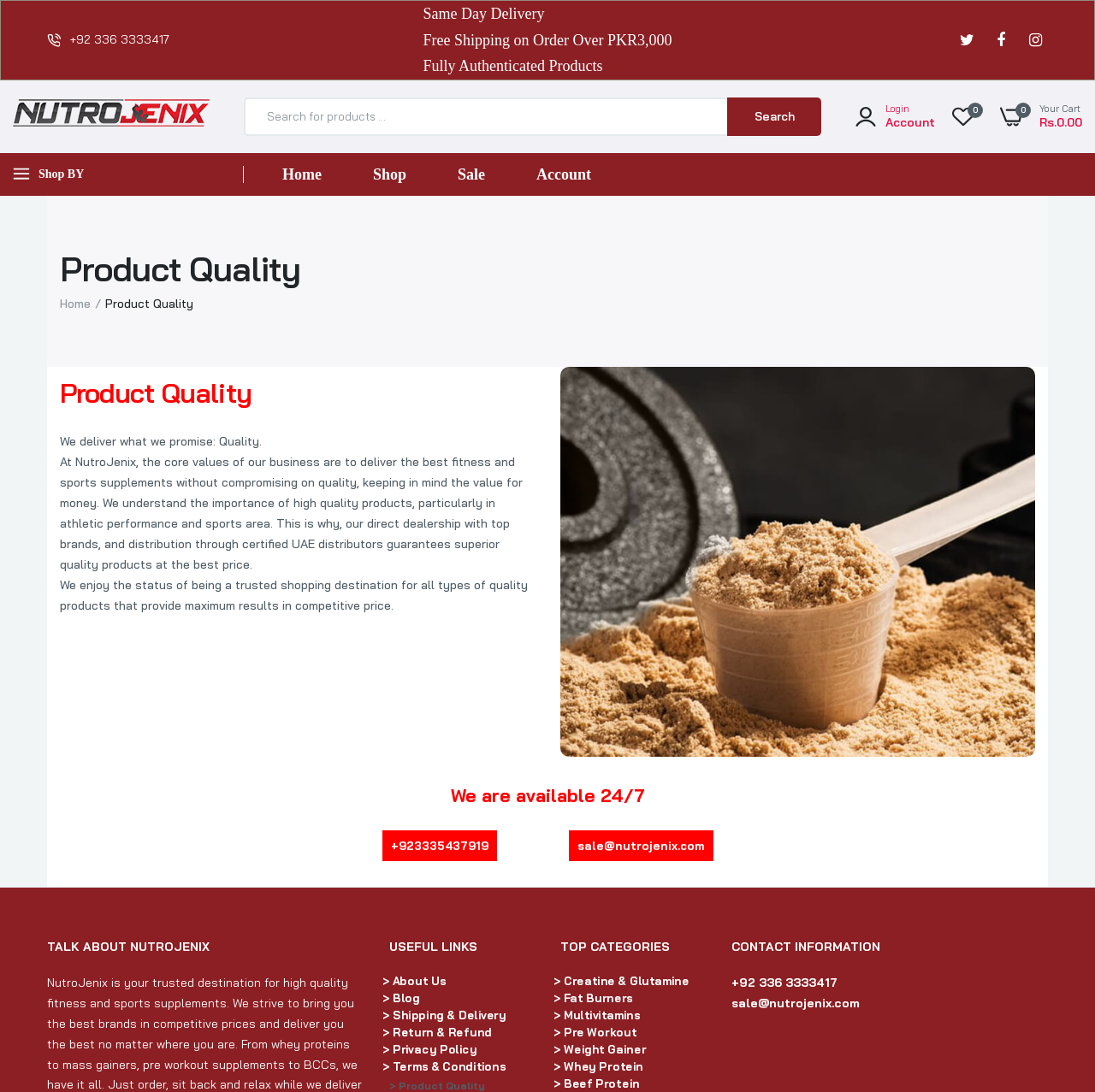Specify the bounding box coordinates of the element's area that should be clicked to execute the given instruction: "Click on Login Account". The coordinates should be four float numbers between 0 and 1, i.e., [left, top, right, bottom].

[0.78, 0.094, 0.854, 0.119]